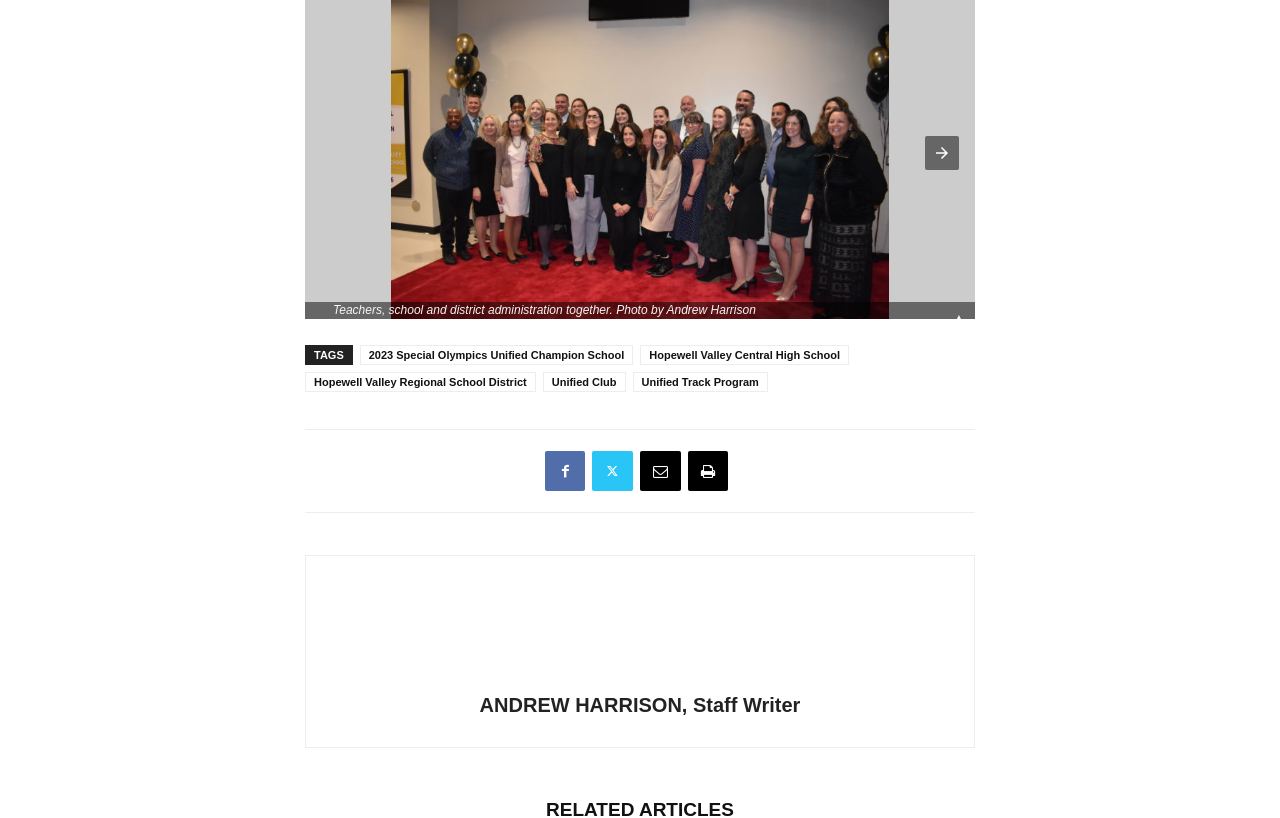Could you please study the image and provide a detailed answer to the question:
What is the main image about?

The main image is about teachers, school, and district administration together, as indicated by the OCR text 'Teachers, school and district administration together. Photo by Andrew Harrison ▲'.